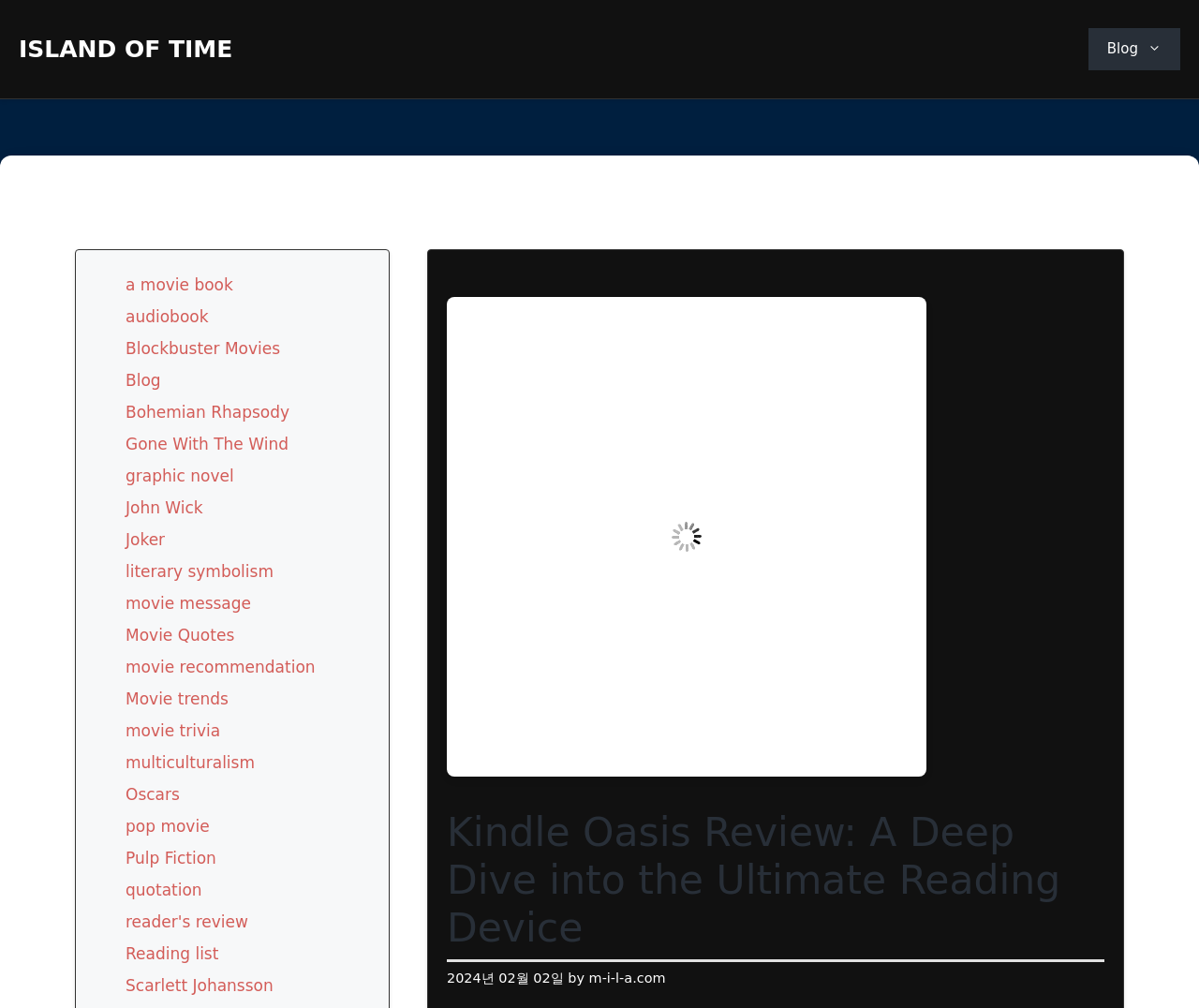Pinpoint the bounding box coordinates of the element you need to click to execute the following instruction: "Check out the 'Movie Quotes' link". The bounding box should be represented by four float numbers between 0 and 1, in the format [left, top, right, bottom].

[0.105, 0.621, 0.196, 0.639]